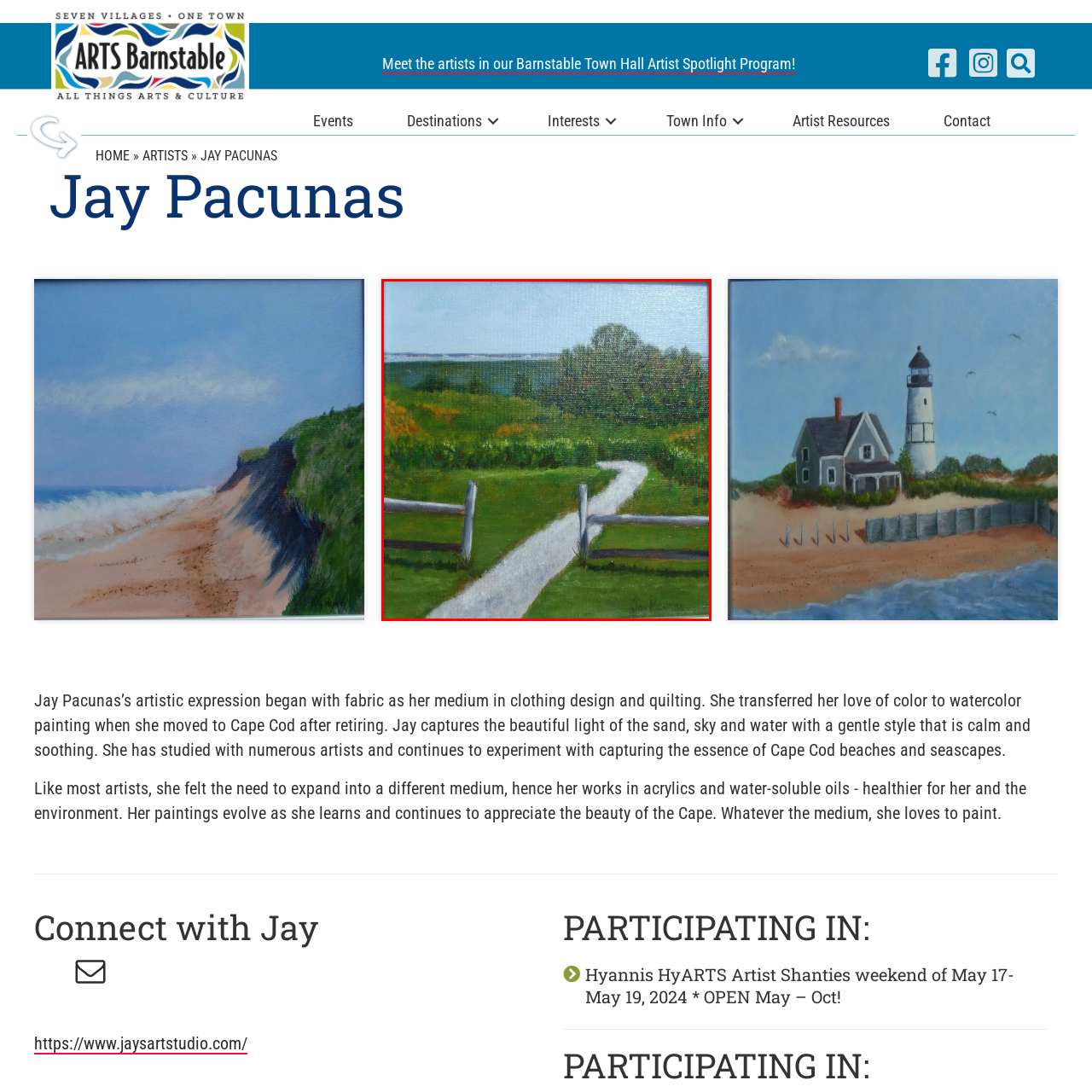Examine the content inside the red boundary in the image and give a detailed response to the following query: What type of flowers are blooming in the image?

According to the caption, 'splashes of golden-yellow flowers bloom amid the lush grass', which suggests that the flowers in the image are golden-yellow in color.